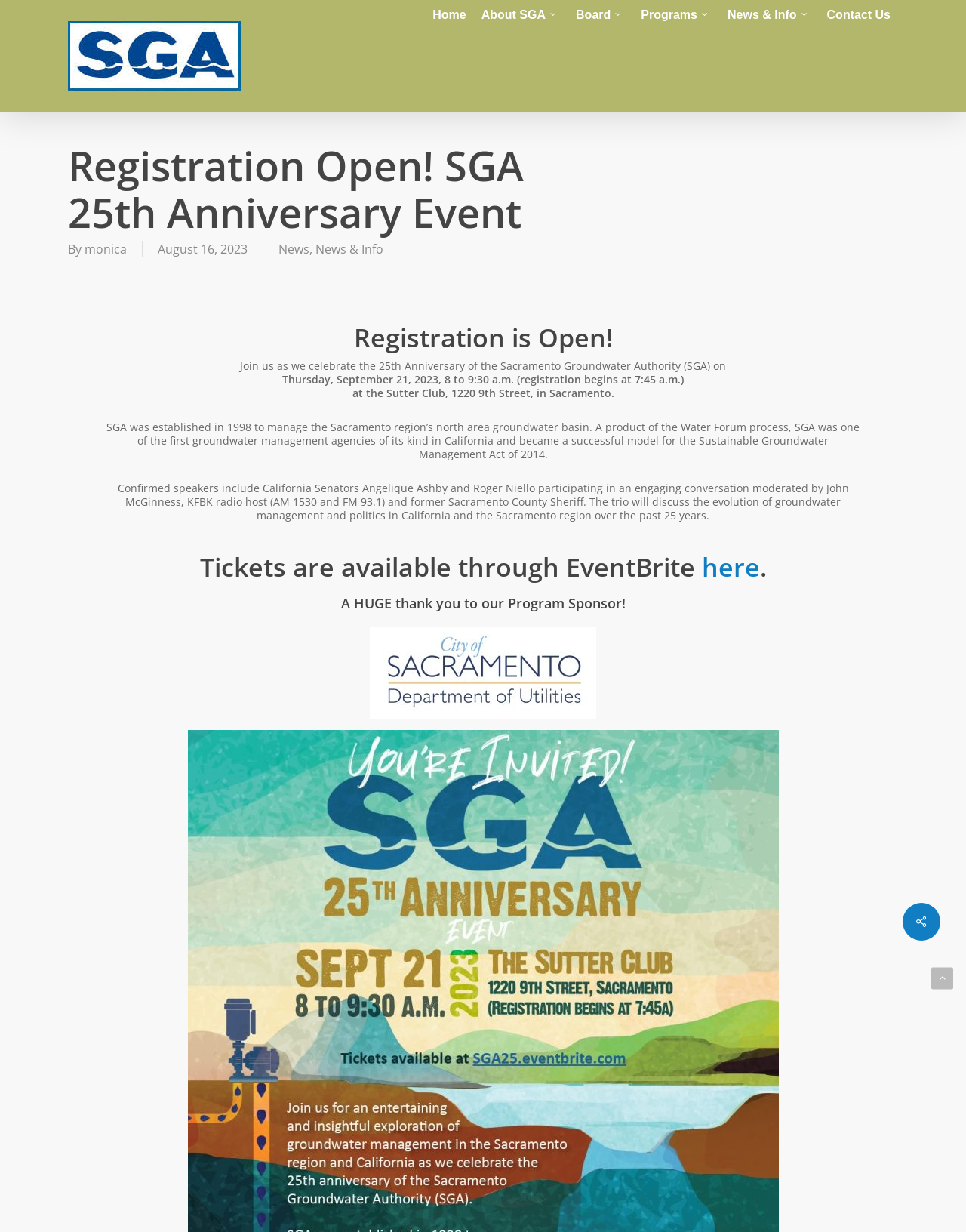Extract the bounding box of the UI element described as: "Home".

[0.44, 0.0, 0.49, 0.025]